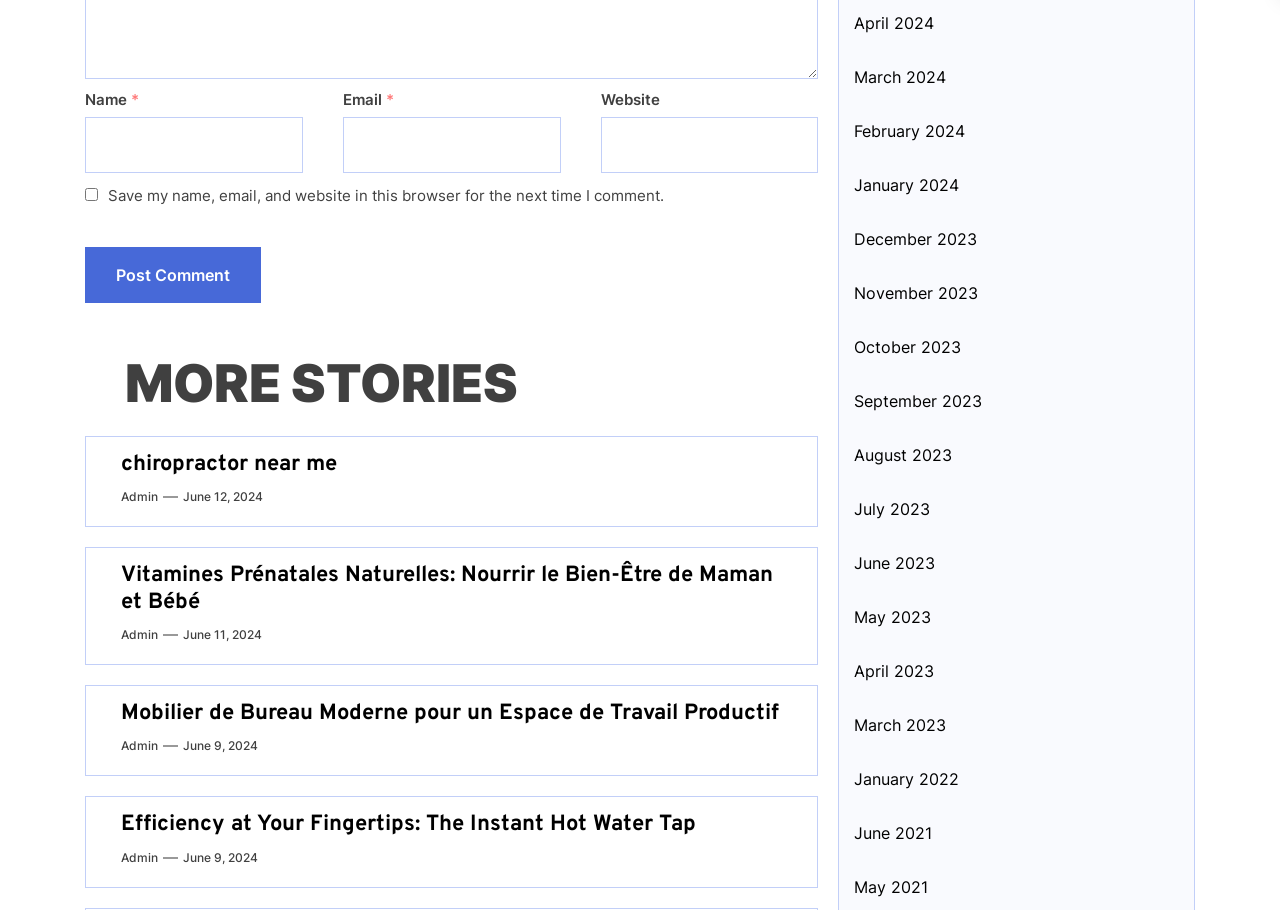Find the bounding box coordinates of the area that needs to be clicked in order to achieve the following instruction: "click the logo". The coordinates should be specified as four float numbers between 0 and 1, i.e., [left, top, right, bottom].

None